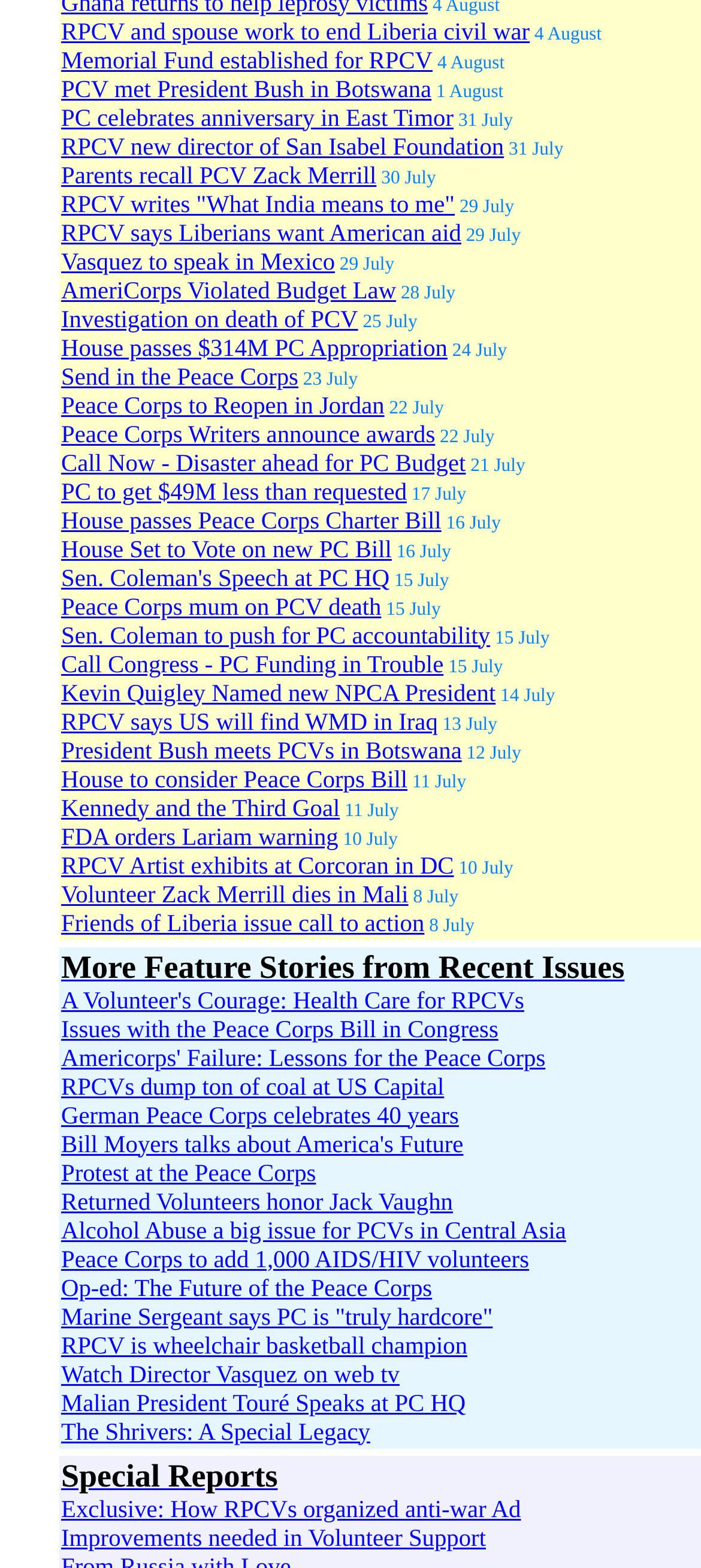Are there any images on this webpage?
Refer to the screenshot and respond with a concise word or phrase.

No